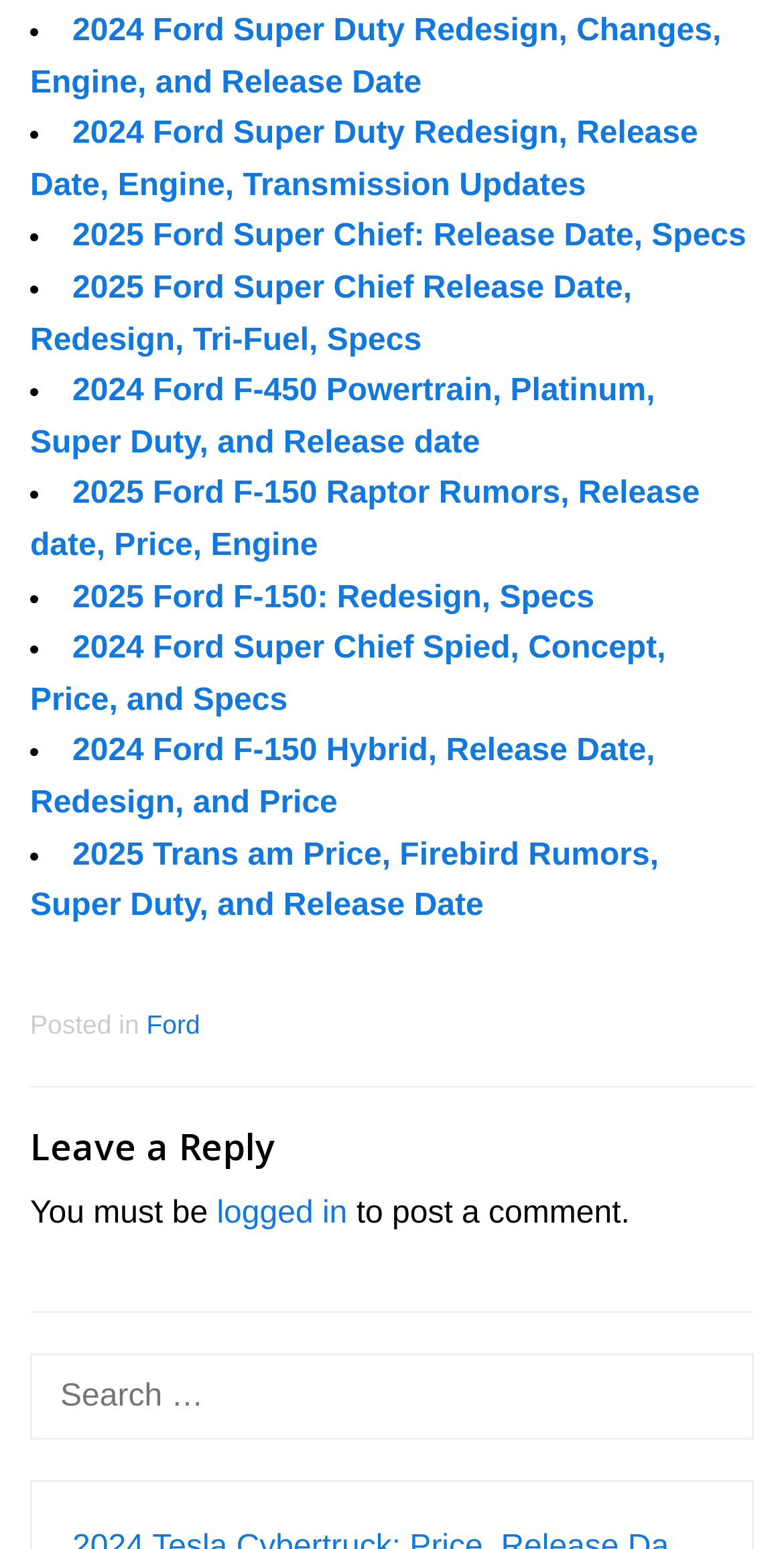Please give a concise answer to this question using a single word or phrase: 
What is the purpose of the search box?

To search for content